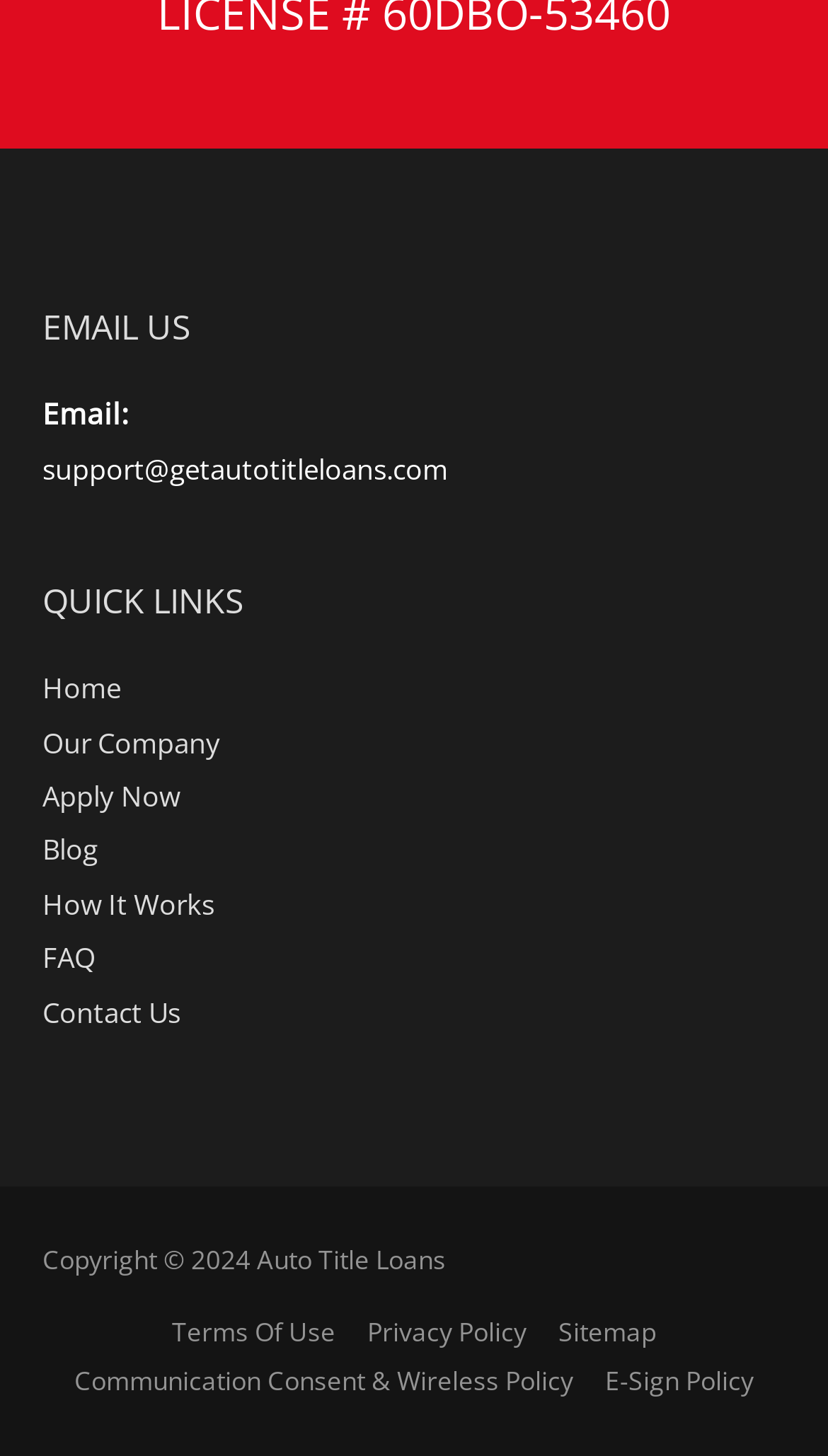Kindly respond to the following question with a single word or a brief phrase: 
What year is the copyright for?

2024